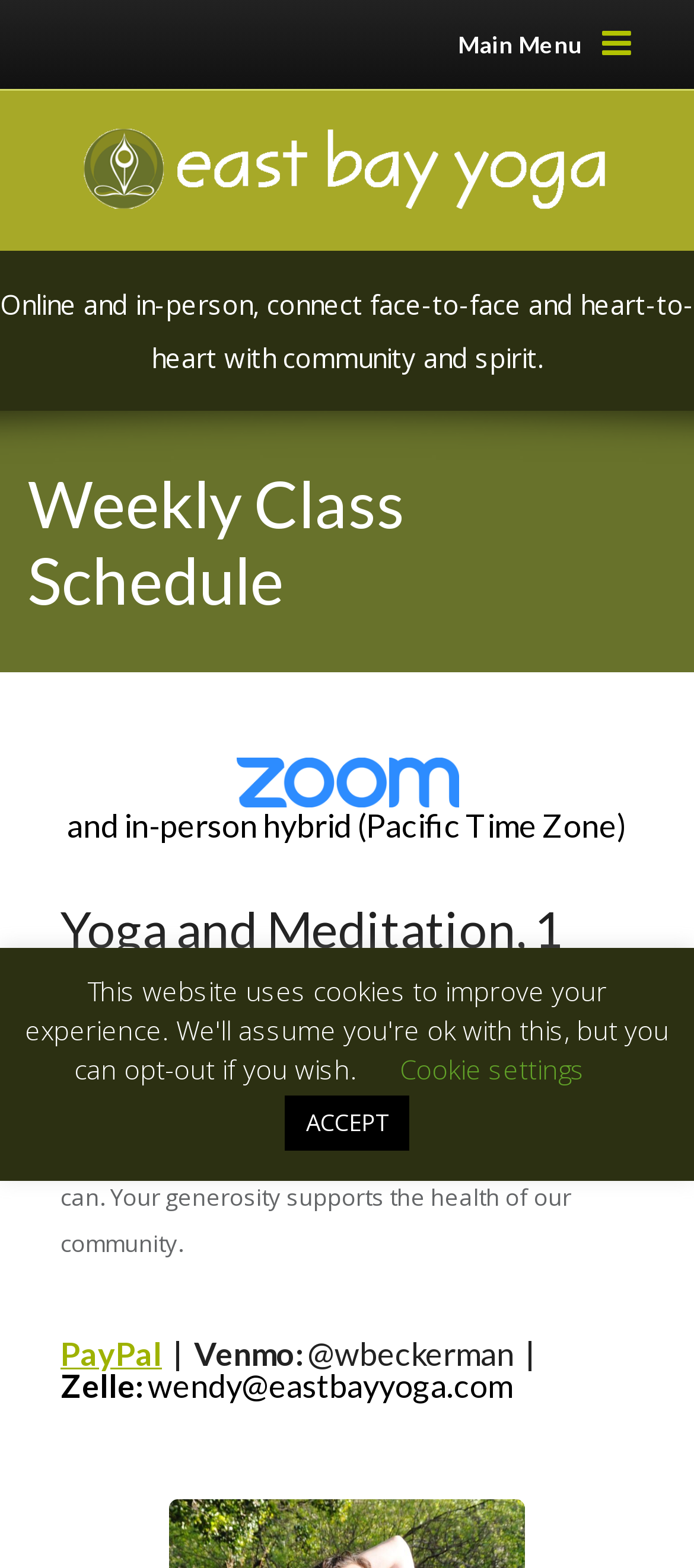Reply to the question with a single word or phrase:
How long are the classes?

1 hour